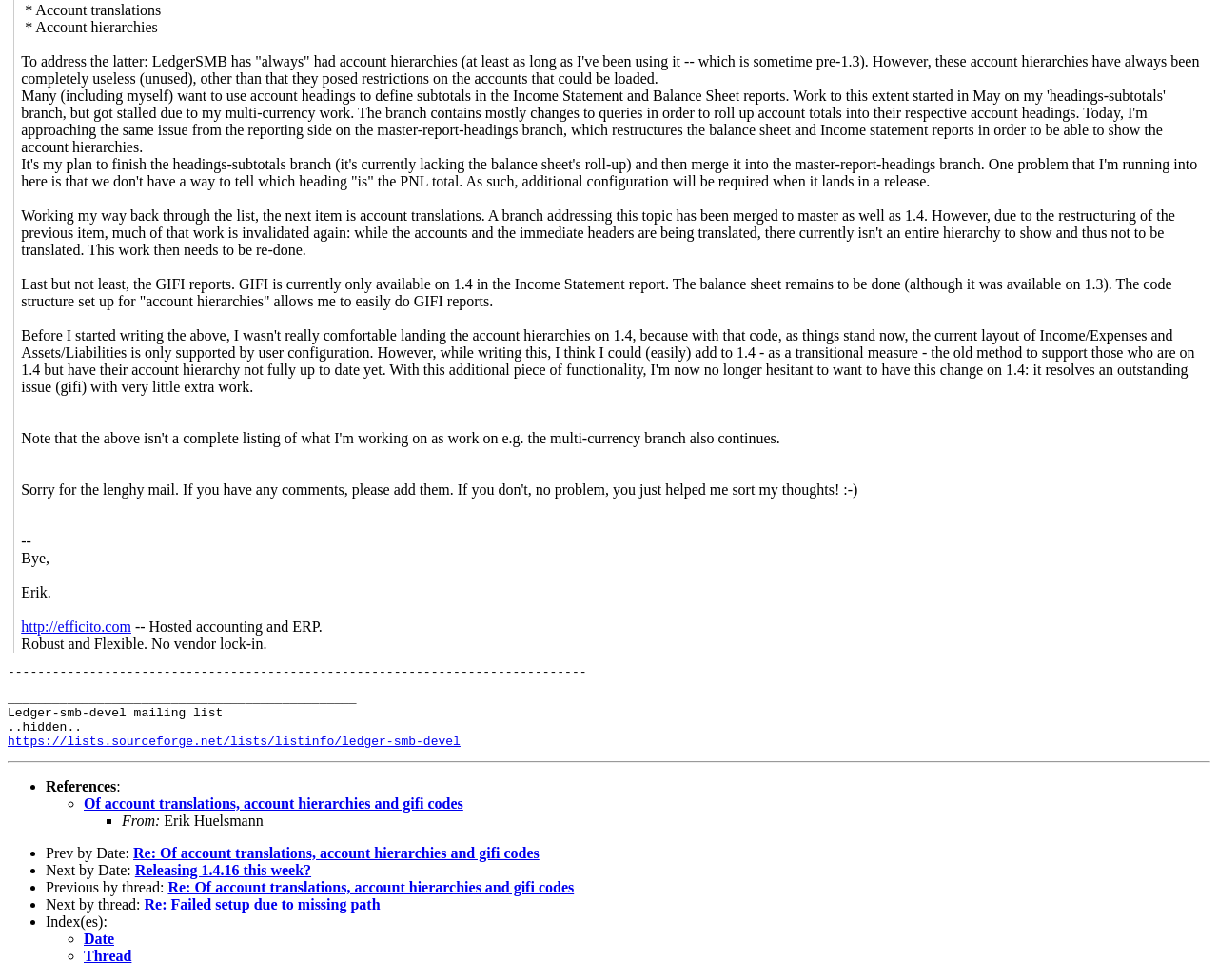Locate the bounding box of the user interface element based on this description: "Thread".

[0.069, 0.967, 0.108, 0.983]